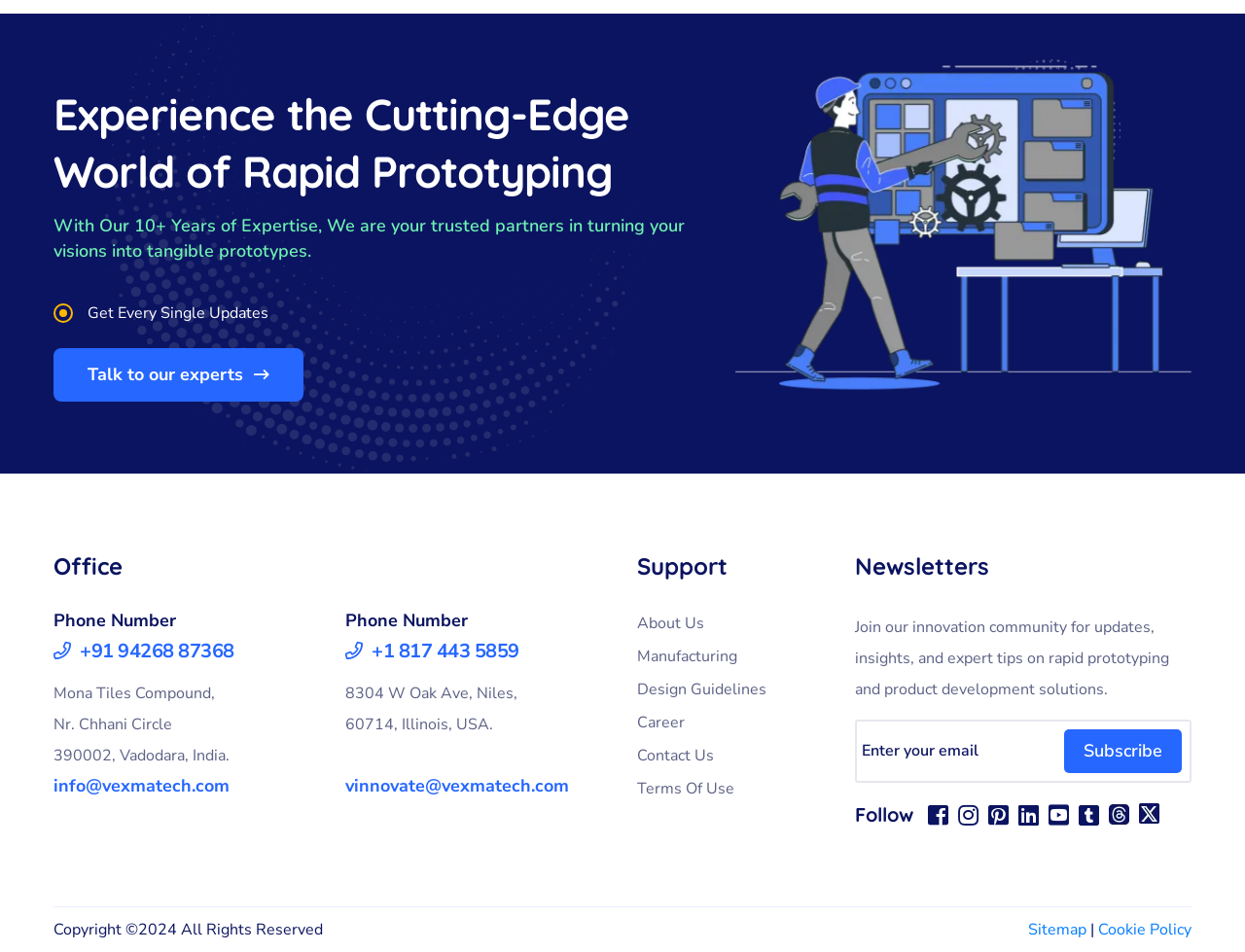Determine the bounding box coordinates of the clickable element to complete this instruction: "Talk to our experts". Provide the coordinates in the format of four float numbers between 0 and 1, [left, top, right, bottom].

[0.043, 0.365, 0.244, 0.422]